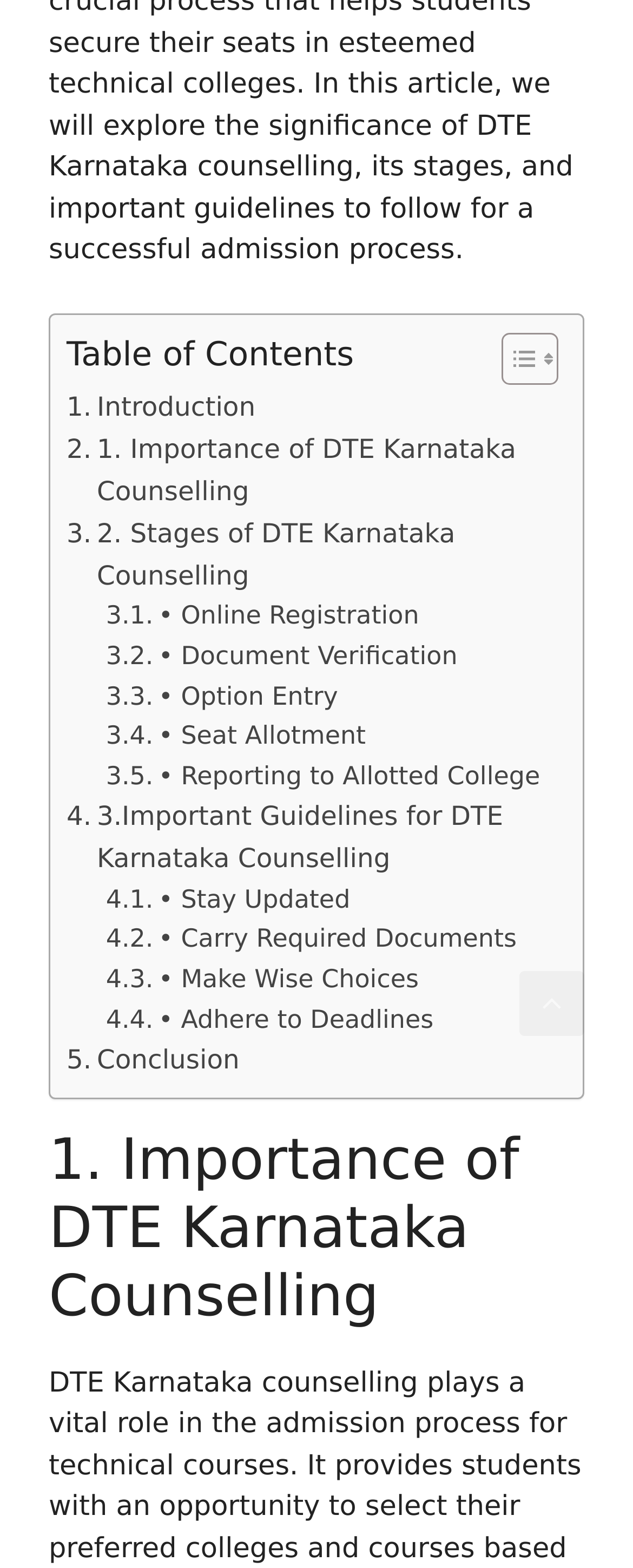Find the bounding box coordinates of the clickable element required to execute the following instruction: "Read about Importance of DTE Karnataka Counselling". Provide the coordinates as four float numbers between 0 and 1, i.e., [left, top, right, bottom].

[0.105, 0.273, 0.869, 0.327]